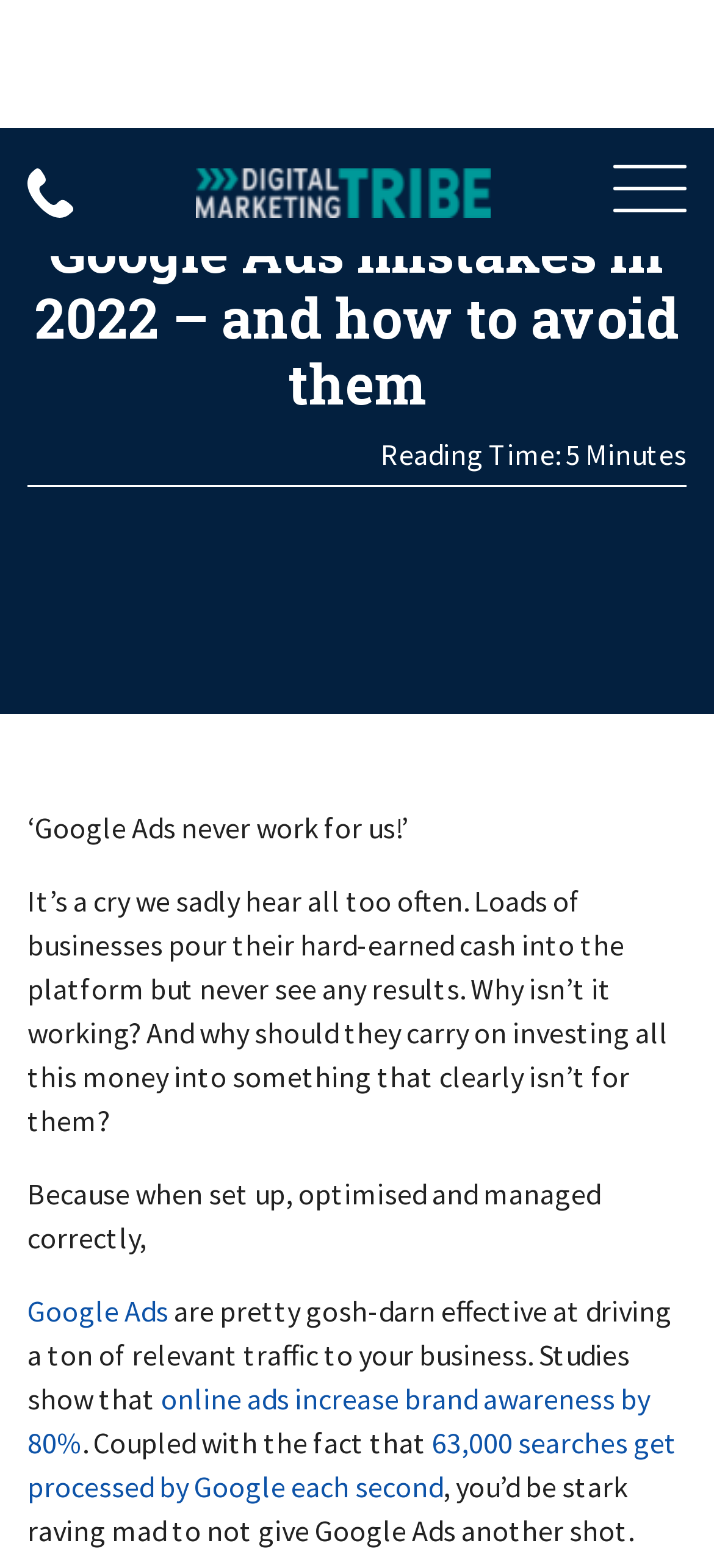What is the effect of online ads on brand awareness?
Answer with a single word or phrase, using the screenshot for reference.

Increase by 80%